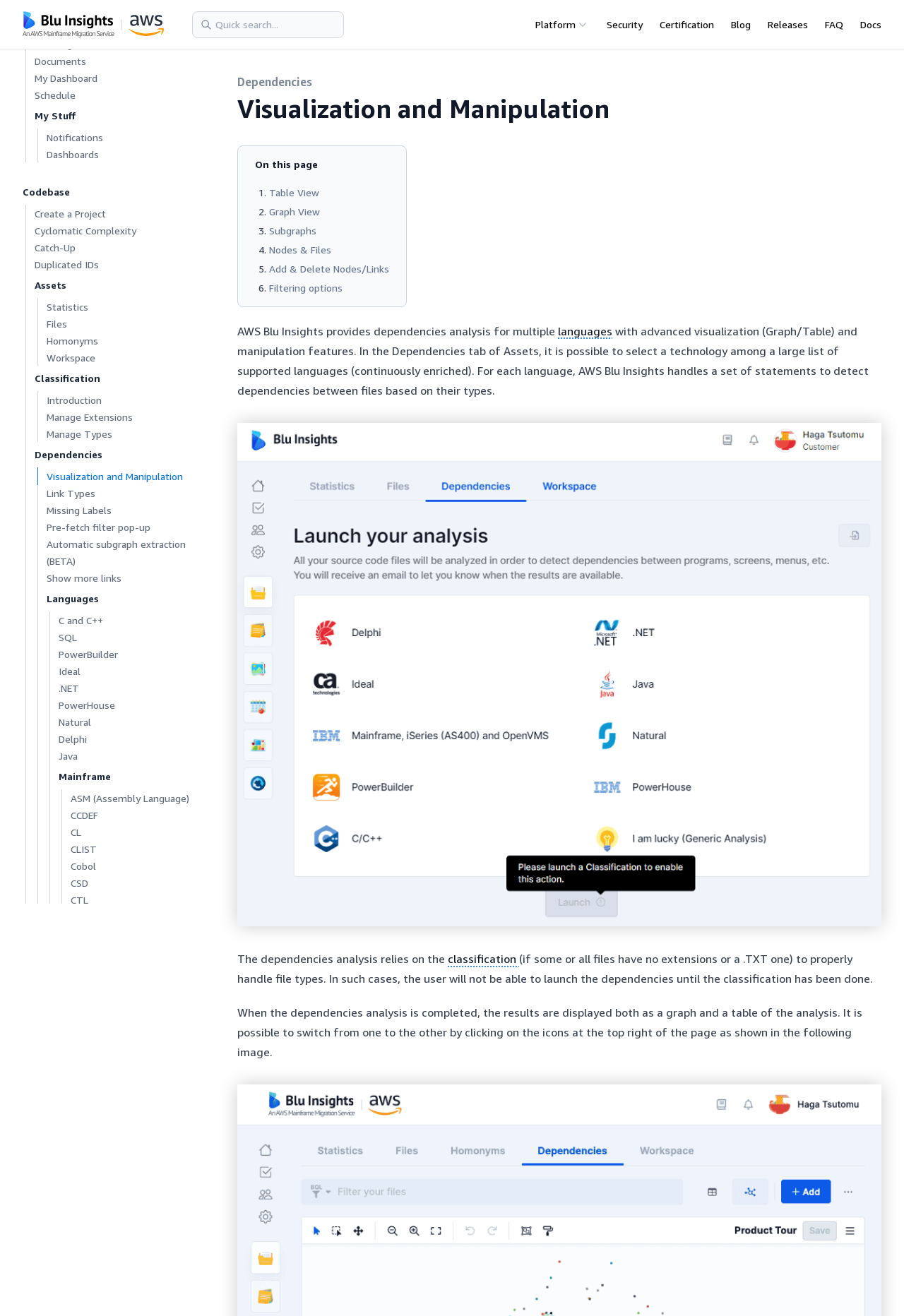How many static text elements are there on the webpage?
Please provide a comprehensive answer based on the contents of the image.

There are 7 static text elements on the webpage: 'My Stuff', 'Codebase', 'Assets', 'Classification', 'Dependencies', 'Languages', and 'Mainframe'.